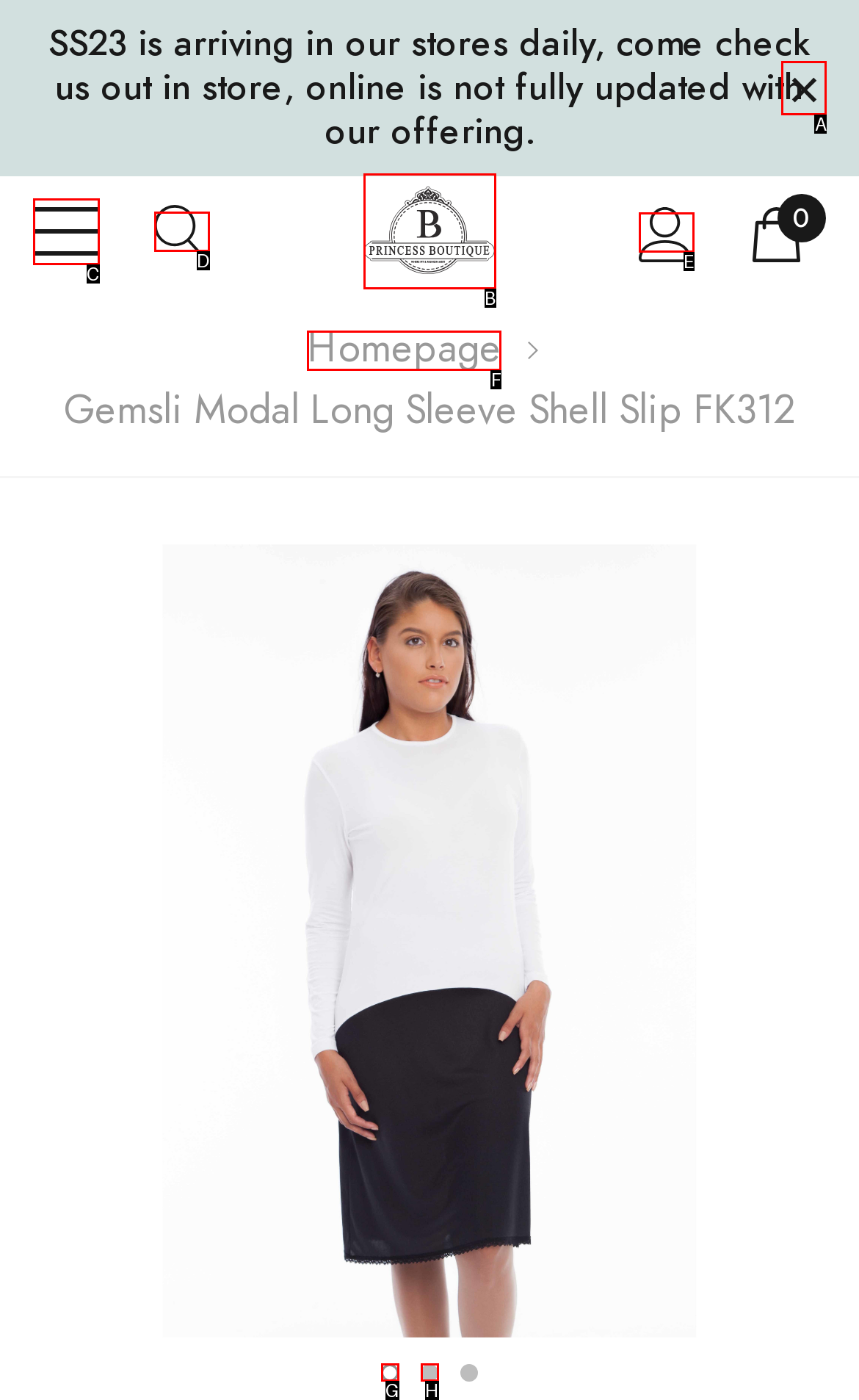Select the appropriate HTML element that needs to be clicked to finish the task: Click on the 'Loans' link
Reply with the letter of the chosen option.

None